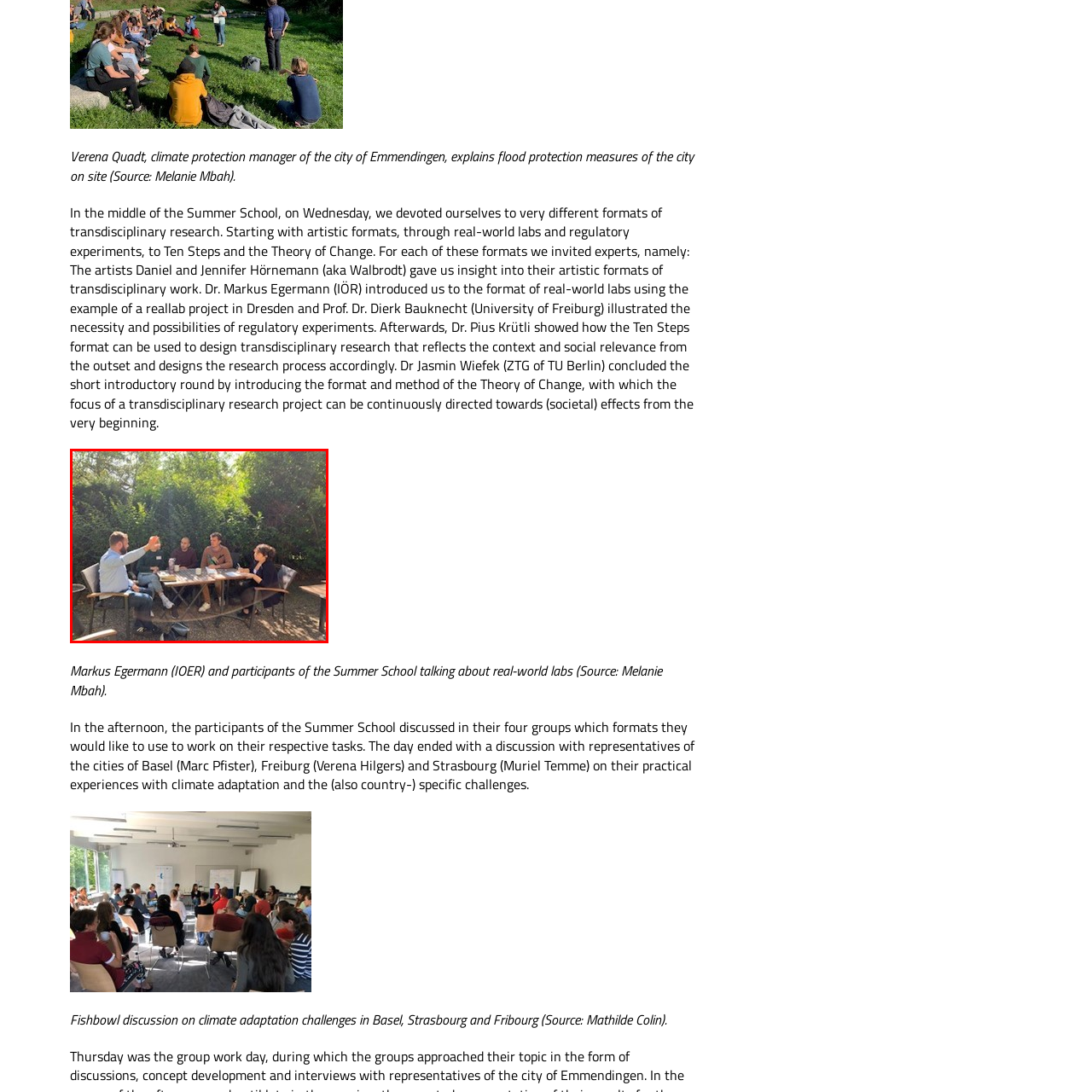Provide a comprehensive description of the image highlighted by the red bounding box.

In this vibrant outdoor setting, participants of the Summer School engage in a dynamic discussion focused on real-world labs and climate adaptation strategies. Seated around a table surrounded by lush greenery, the group is fully immersed in conversation, with one individual animatedly gesturing while presenting ideas. This moment captures the essence of collaborative learning, where insights about transdisciplinary research formats are exchanged among the participants. The workshop emphasizes the integration of artistic approaches alongside practical lab experiences, fostering a rich dialogue about innovative solutions to today's climate challenges.